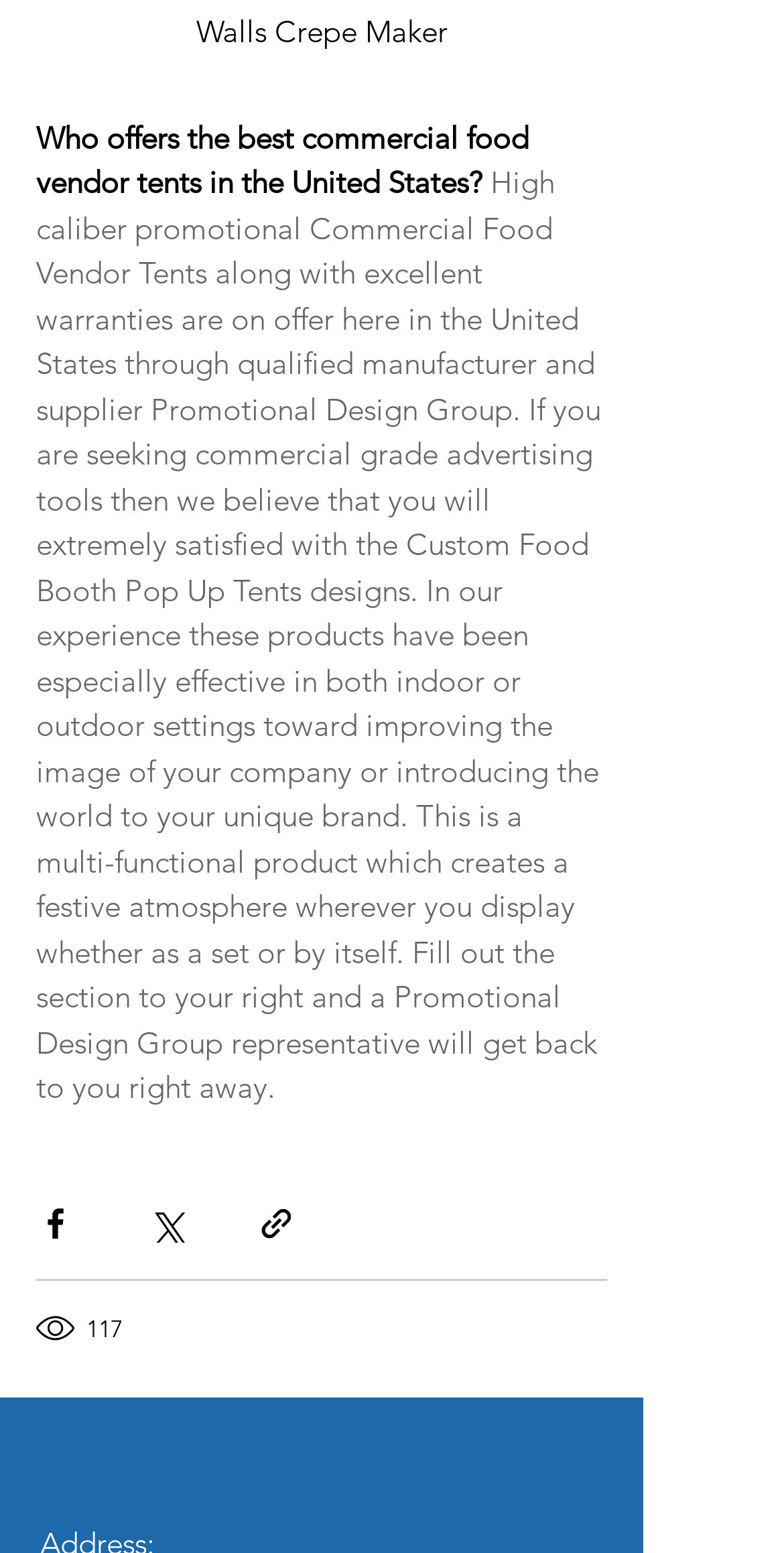Identify the bounding box for the UI element that is described as follows: "aria-label="Share via Facebook"".

[0.046, 0.776, 0.095, 0.801]